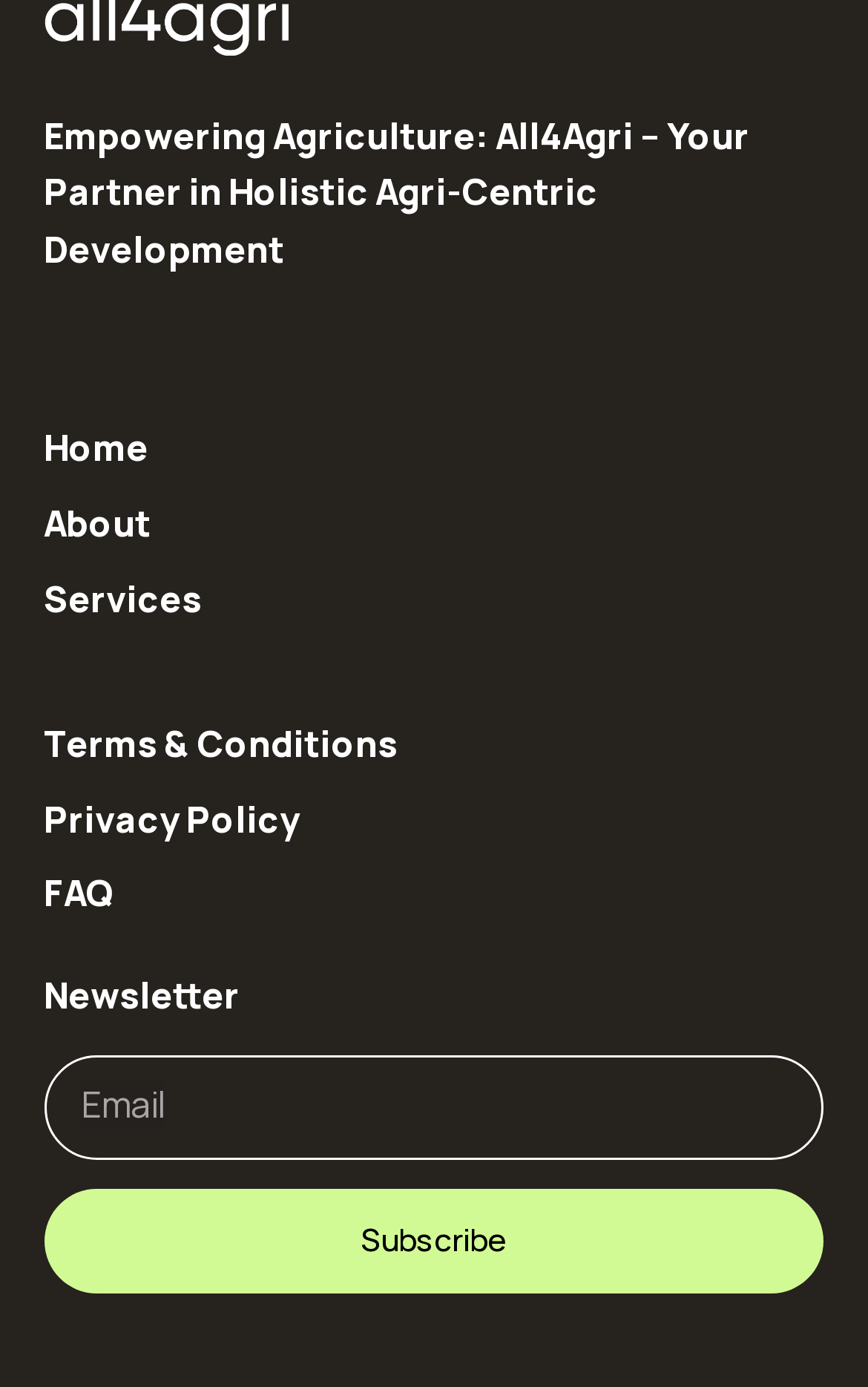What is the last link in the navigation section?
Please utilize the information in the image to give a detailed response to the question.

The last link in the navigation section can be found by examining the links section of the webpage, which includes 'Home', 'About', 'Services', and other links. The last link in this section is labeled as 'FAQ'.